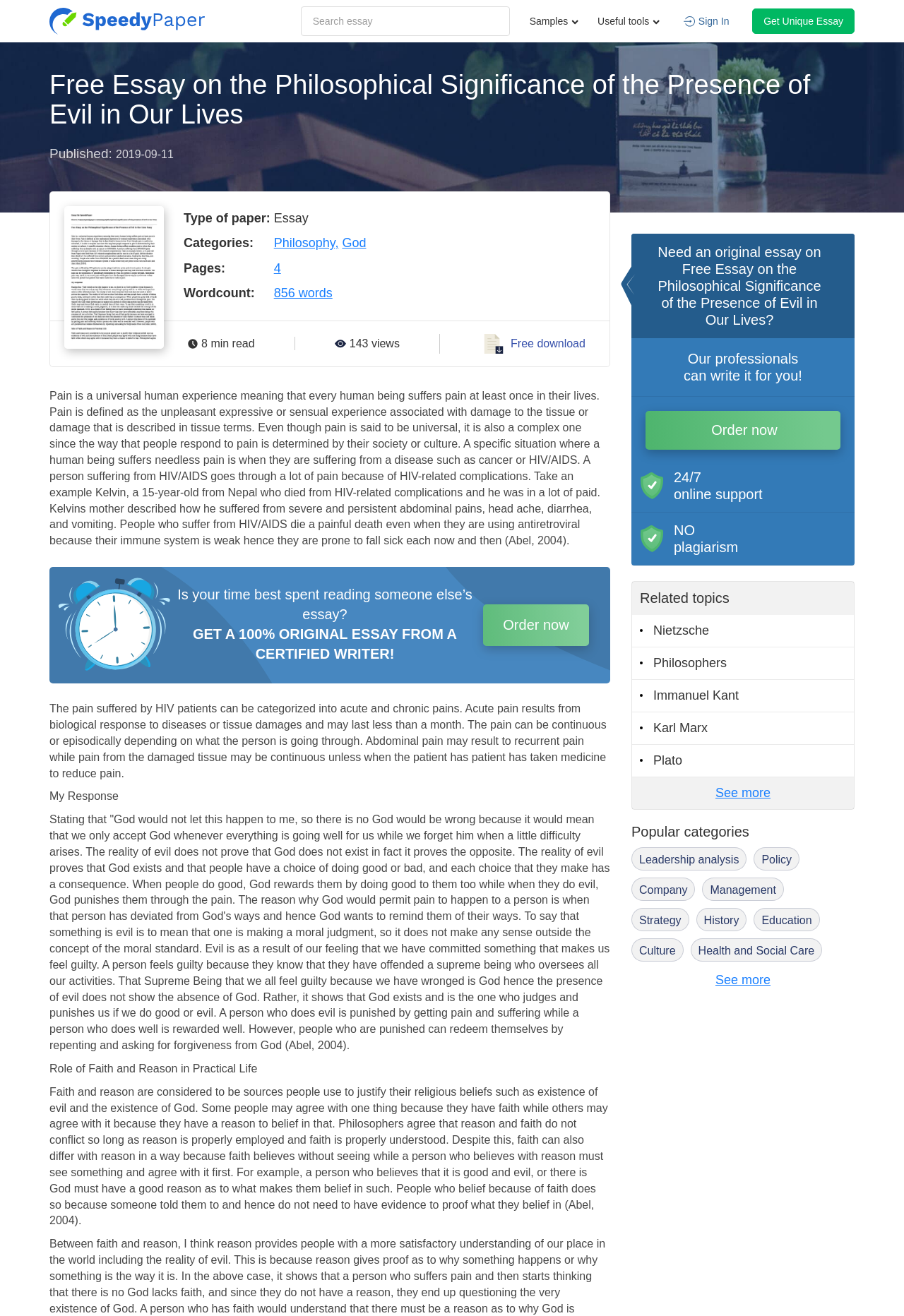What is the word count of the essay?
Based on the image, answer the question with a single word or brief phrase.

856 words